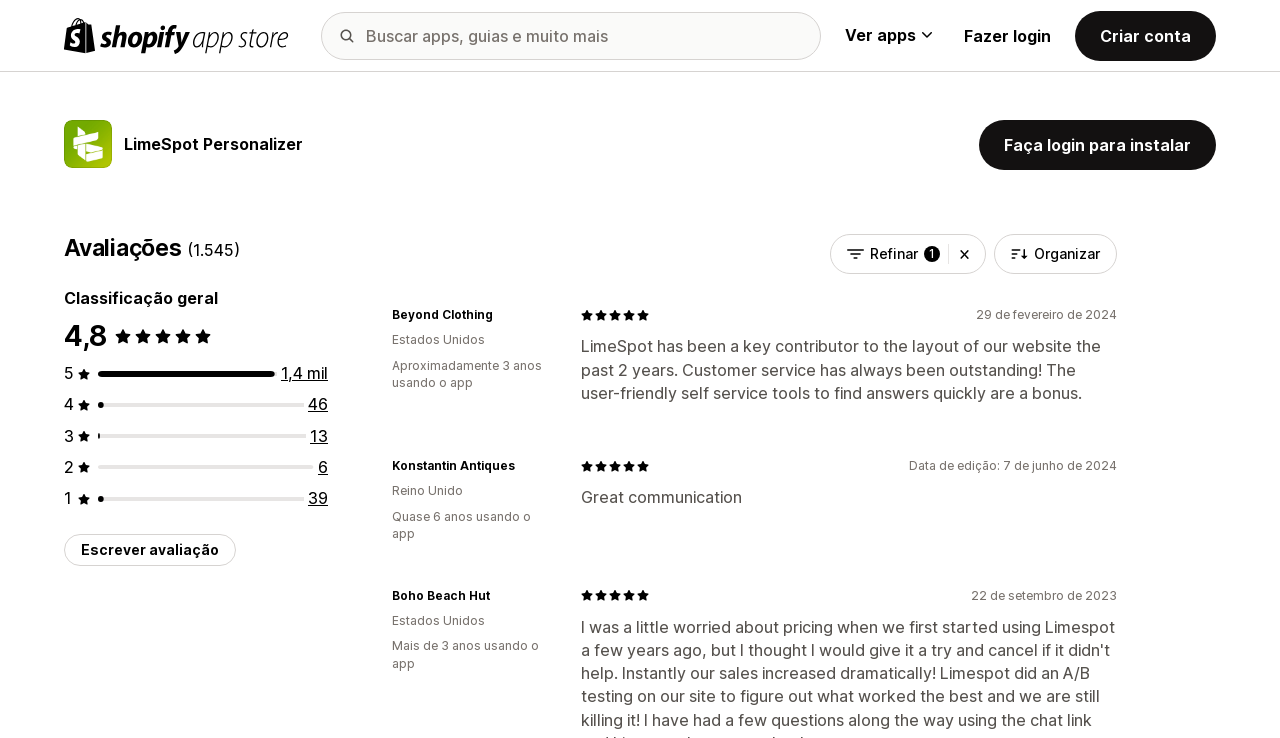What is the purpose of the button 'Escrever avaliação'?
Could you give a comprehensive explanation in response to this question?

I inferred the purpose of the button by its text 'Escrever avaliação' which suggests that it allows users to write a review for the app.